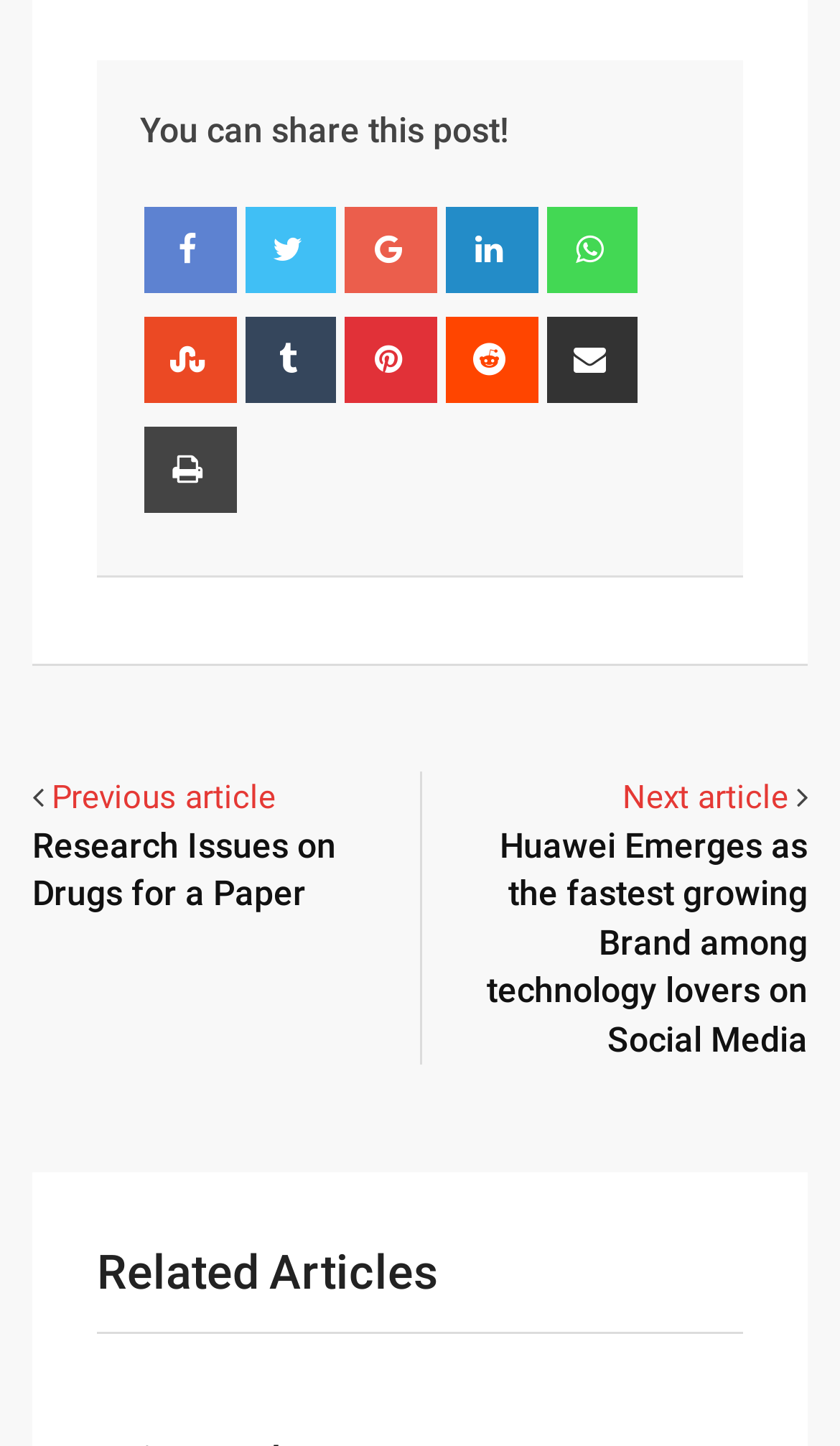With reference to the image, please provide a detailed answer to the following question: What is the purpose of the 'Print' icon?

The 'Print' icon is likely used to print the article, as it is a common functionality associated with a print icon, and it is positioned near the sharing icons, suggesting that it is related to article functionality.